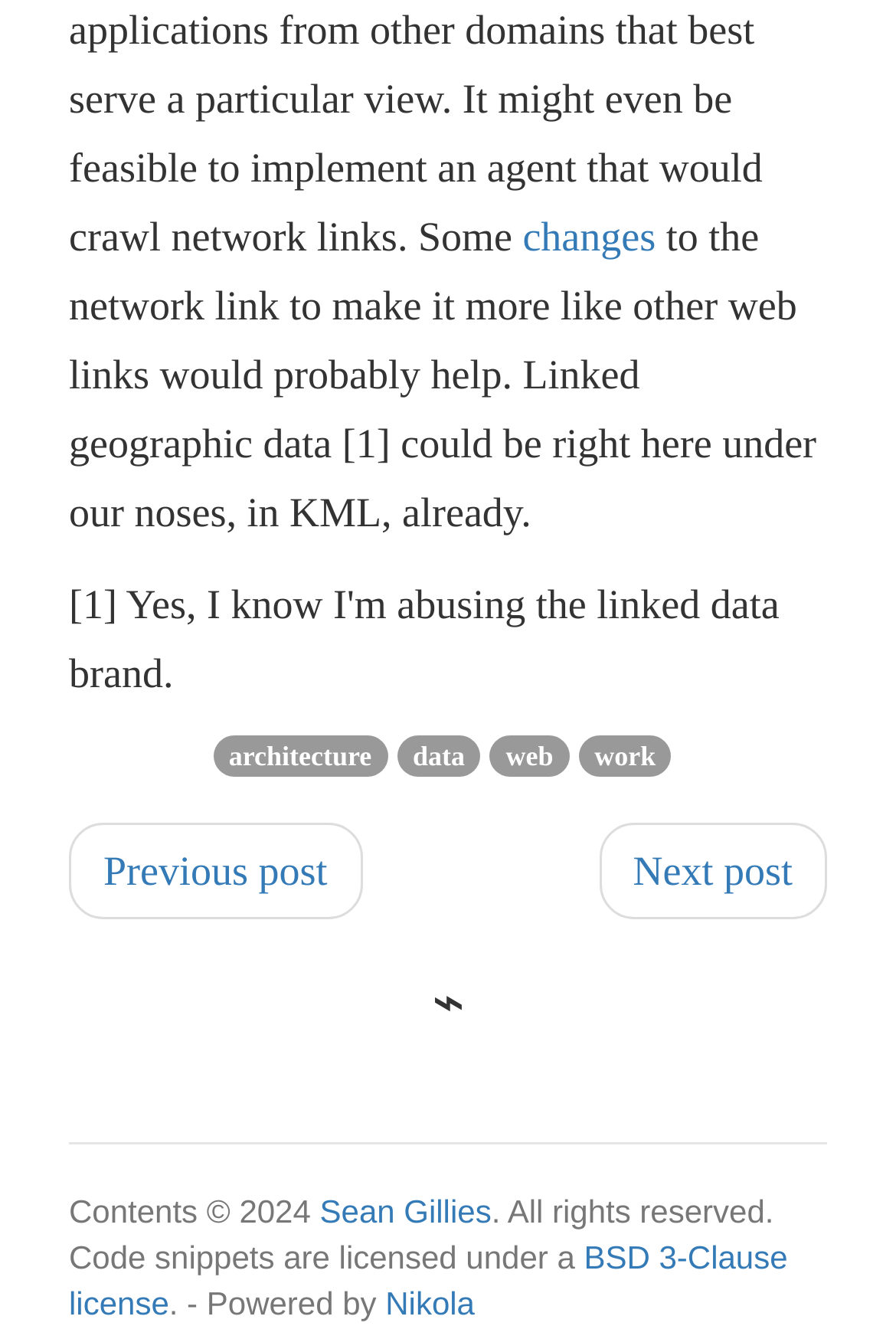Determine the bounding box coordinates of the region to click in order to accomplish the following instruction: "check author's homepage". Provide the coordinates as four float numbers between 0 and 1, specifically [left, top, right, bottom].

[0.357, 0.899, 0.548, 0.927]